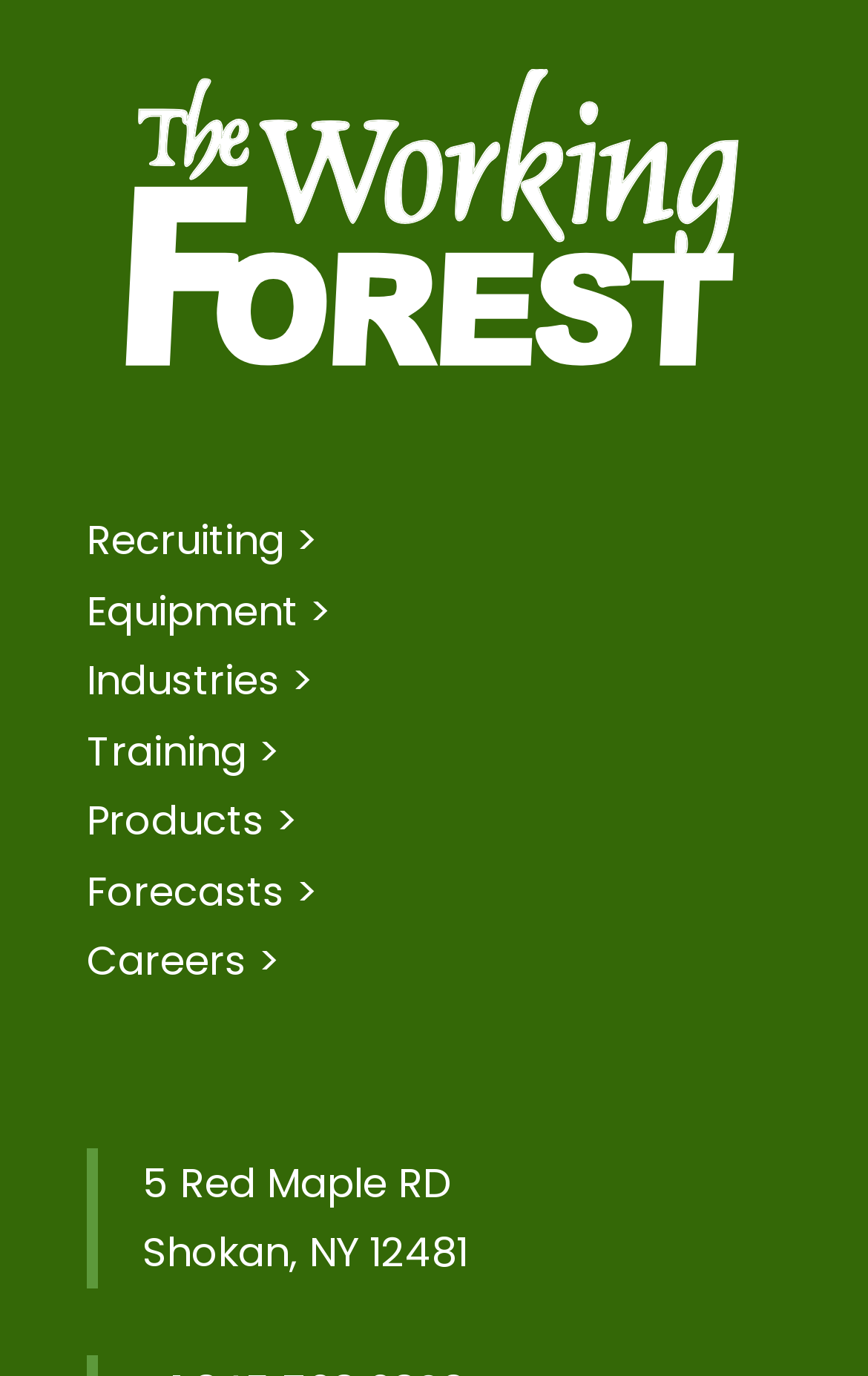Respond with a single word or short phrase to the following question: 
What is the address on the webpage?

5 Red Maple RD, Shokan, NY 12481